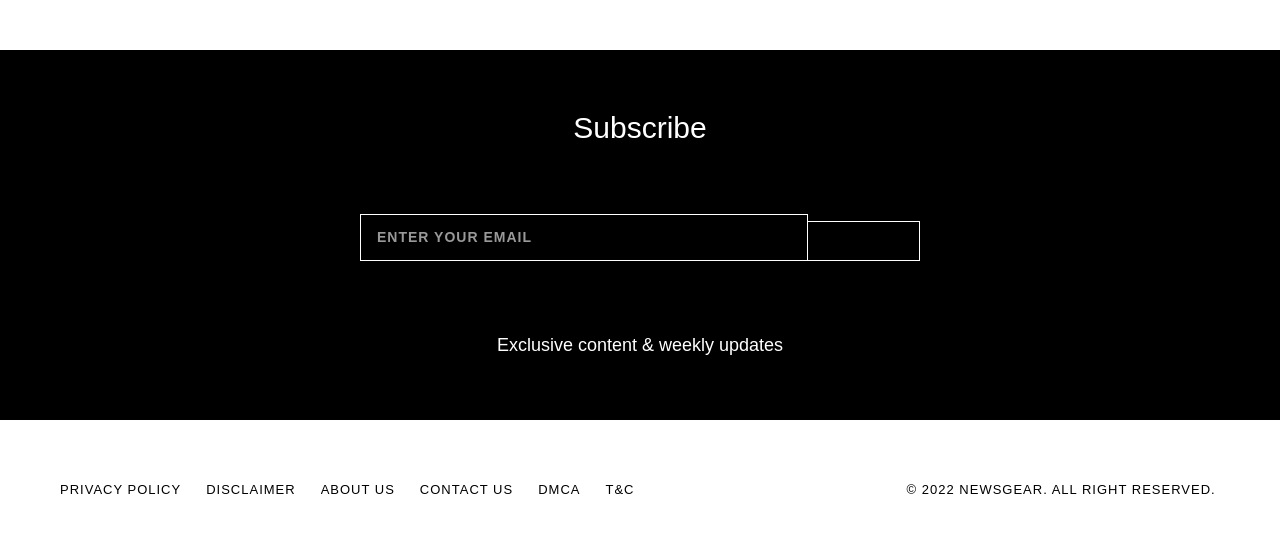Identify the bounding box coordinates of the region that needs to be clicked to carry out this instruction: "Click on BUSINESS". Provide these coordinates as four float numbers ranging from 0 to 1, i.e., [left, top, right, bottom].

None